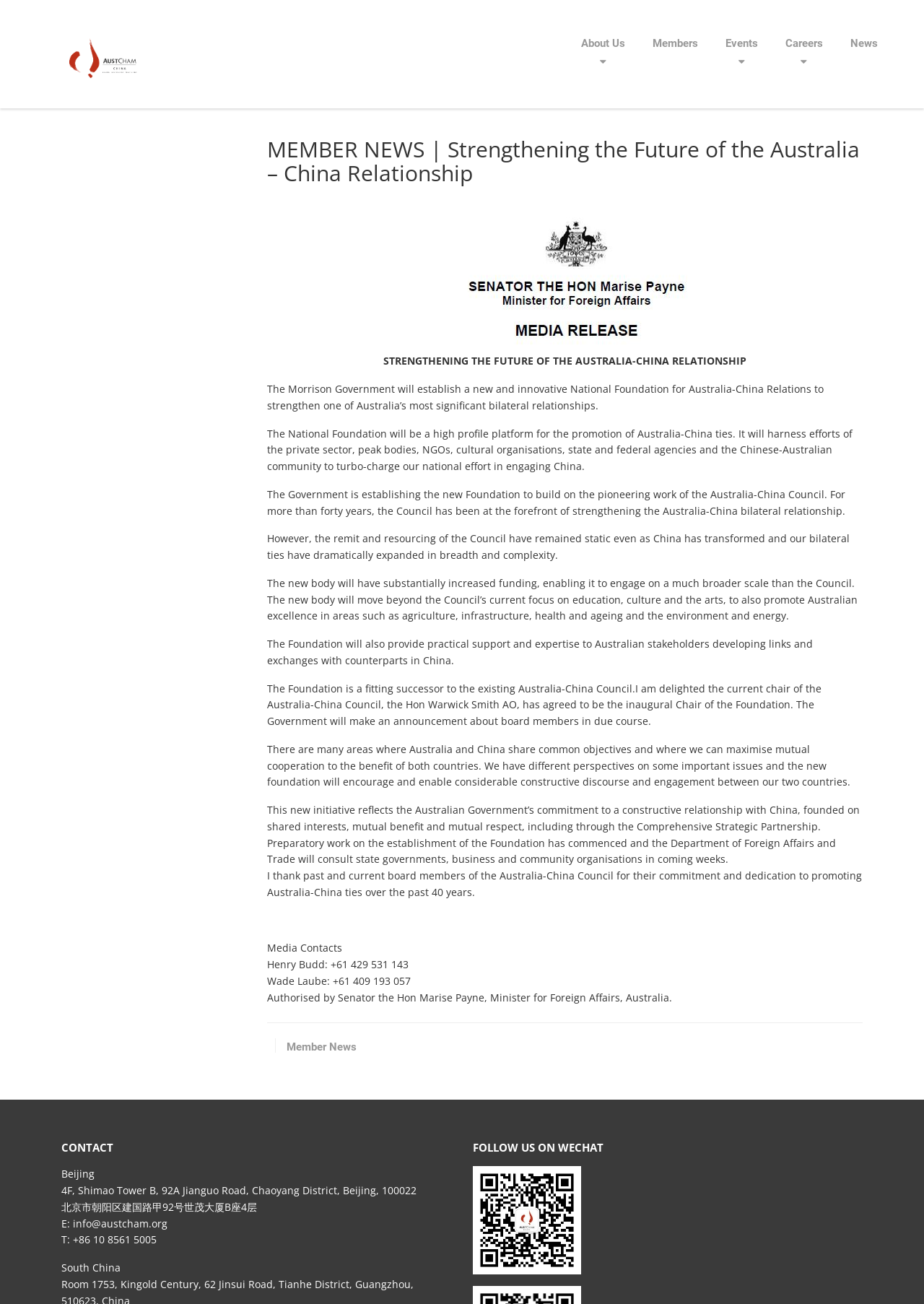Please find the top heading of the webpage and generate its text.

MEMBER NEWS | Strengthening the Future of the Australia – China Relationship